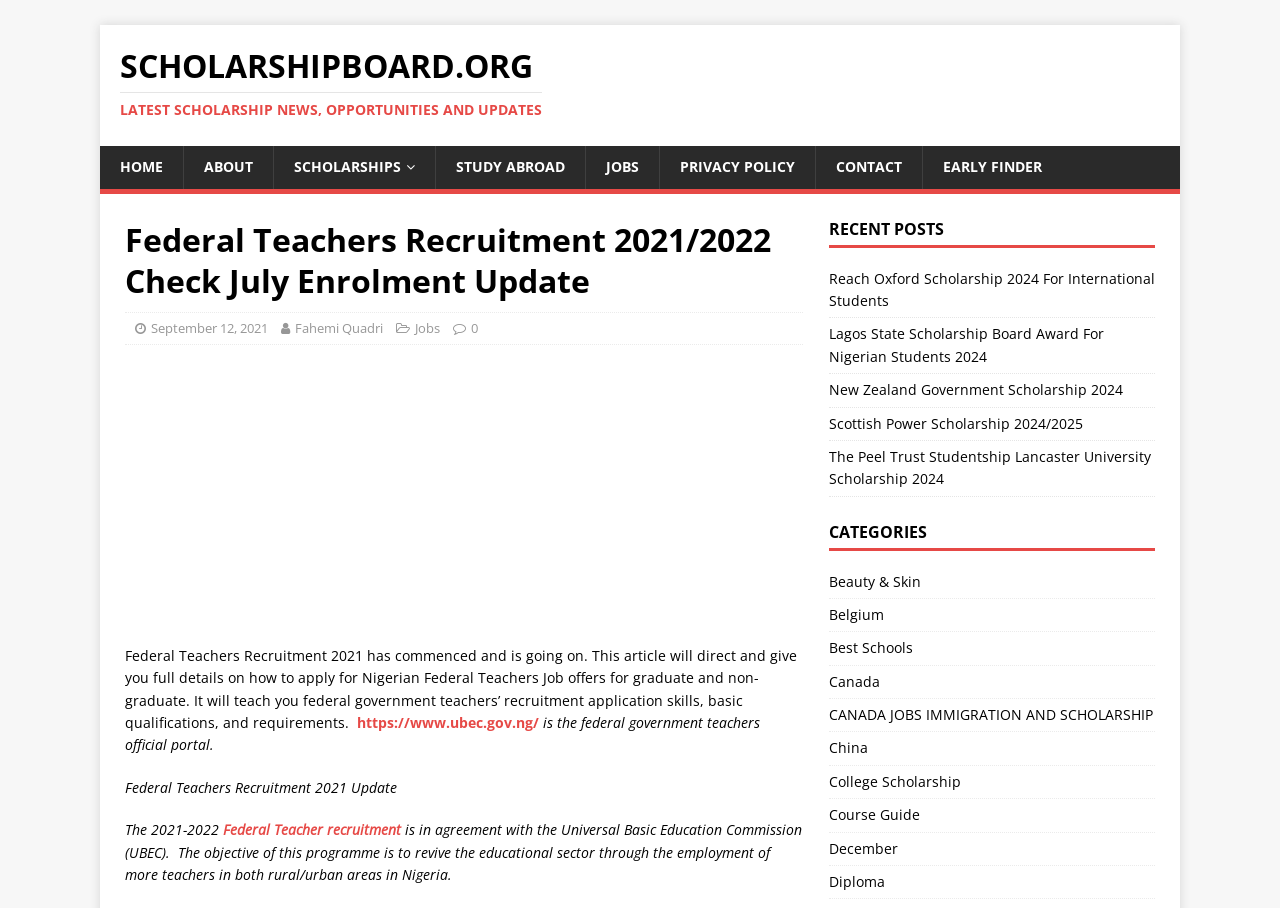Determine the bounding box coordinates for the clickable element required to fulfill the instruction: "Read the article about Federal Teachers Recruitment 2021". Provide the coordinates as four float numbers between 0 and 1, i.e., [left, top, right, bottom].

[0.098, 0.711, 0.623, 0.806]